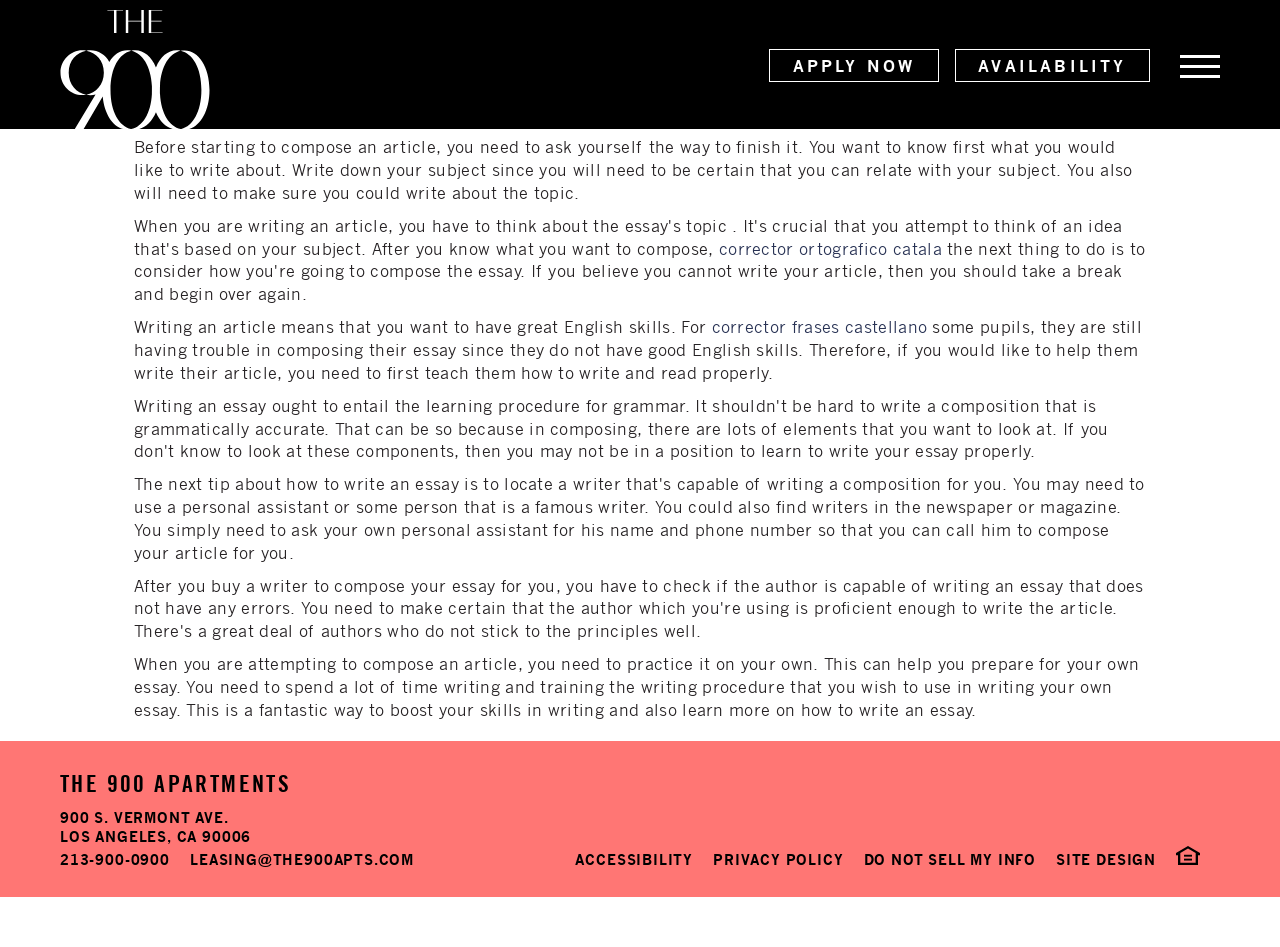Please locate the bounding box coordinates of the element that should be clicked to achieve the given instruction: "Visit the 'AVAILABILITY' page".

[0.746, 0.051, 0.898, 0.087]